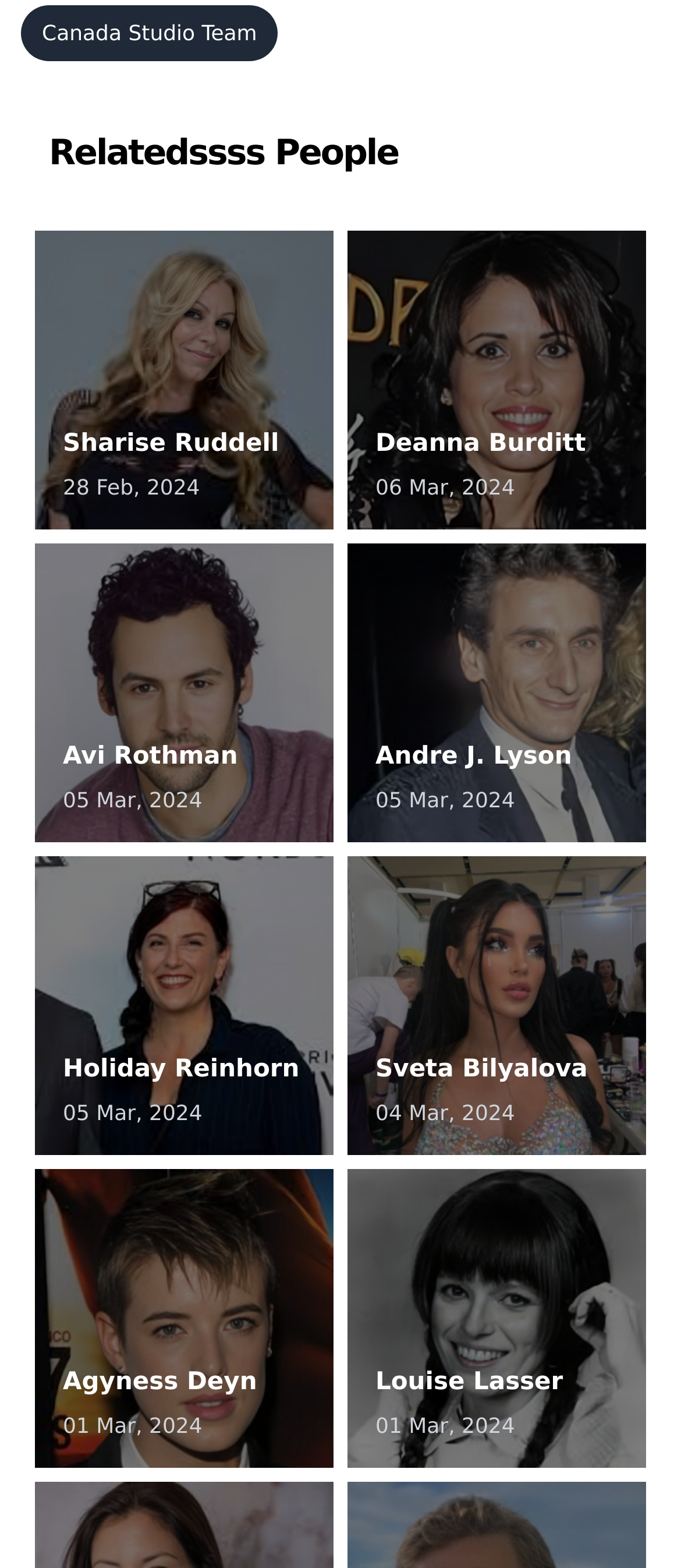Please specify the bounding box coordinates in the format (top-left x, top-left y, bottom-right x, bottom-right y), with values ranging from 0 to 1. Identify the bounding box for the UI component described as follows: Agyness Deyn 01 Mar, 2024

[0.051, 0.746, 0.49, 0.936]